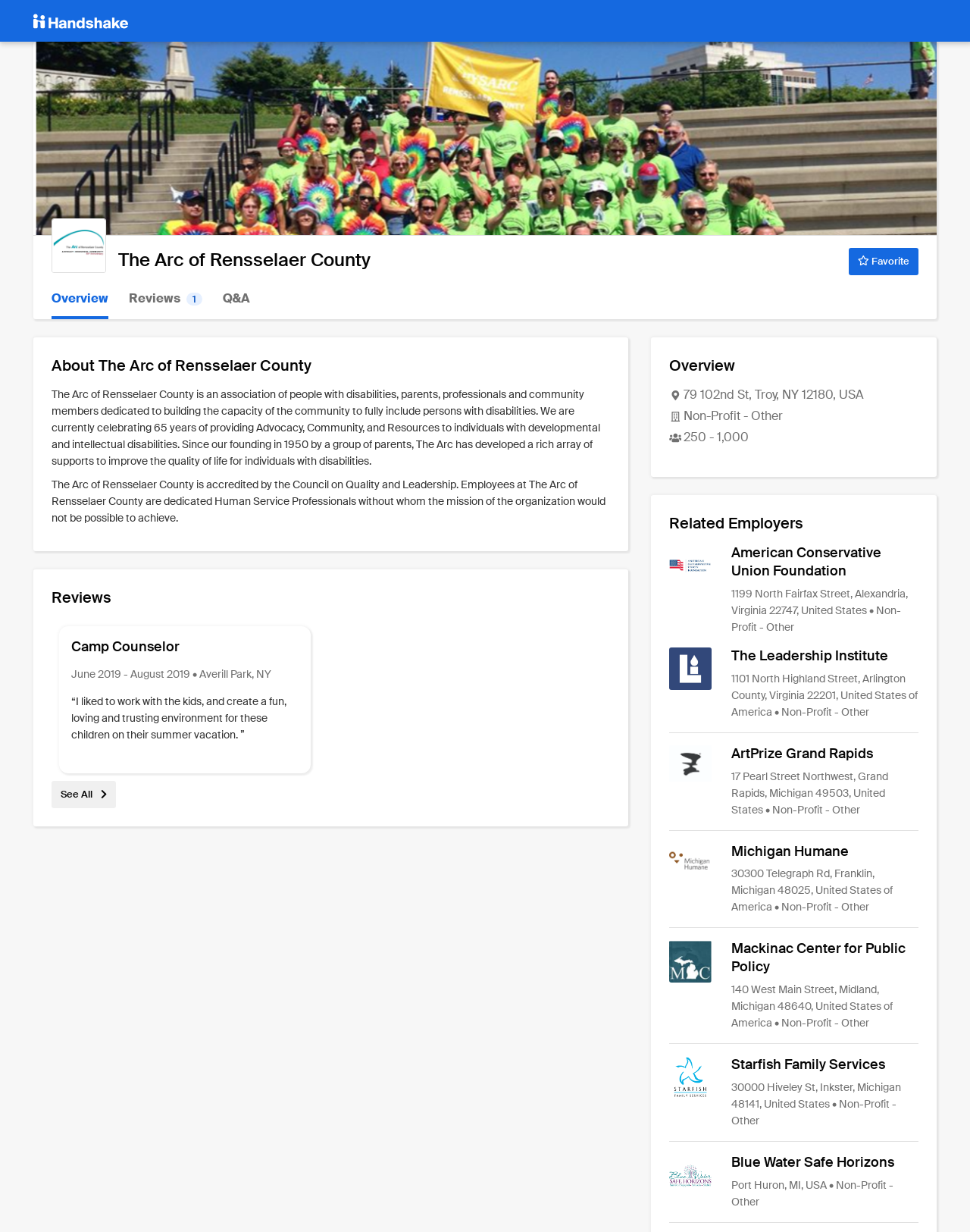Answer the question in one word or a short phrase:
What is the job title of the review?

Camp Counselor